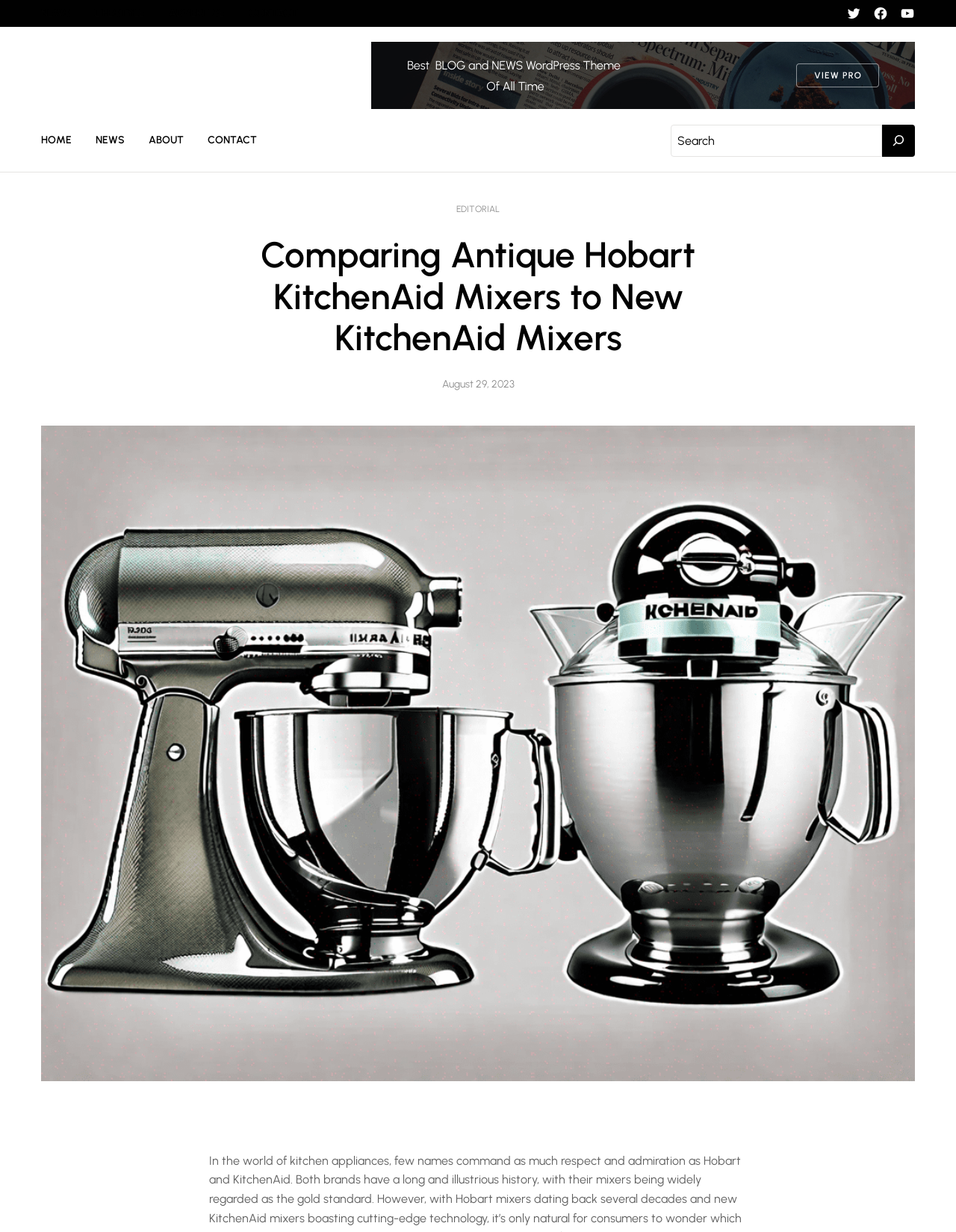Using the information in the image, could you please answer the following question in detail:
What type of content is available on this website?

The webpage contains links to different sections, including News, Lifestyle, and Editorial, which suggest that the website provides a variety of content related to these topics.